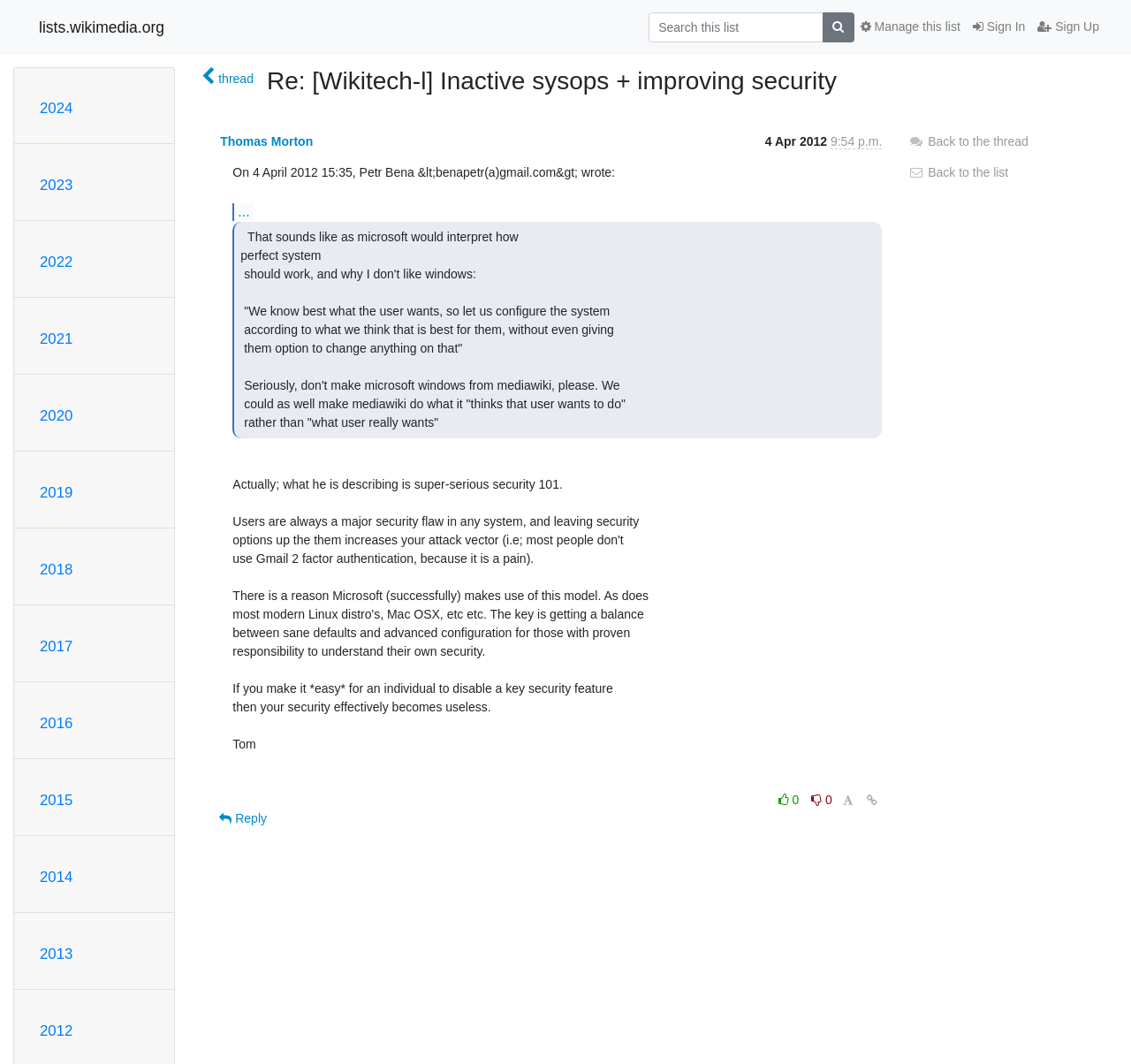Show the bounding box coordinates of the region that should be clicked to follow the instruction: "Back to the thread."

[0.803, 0.126, 0.909, 0.139]